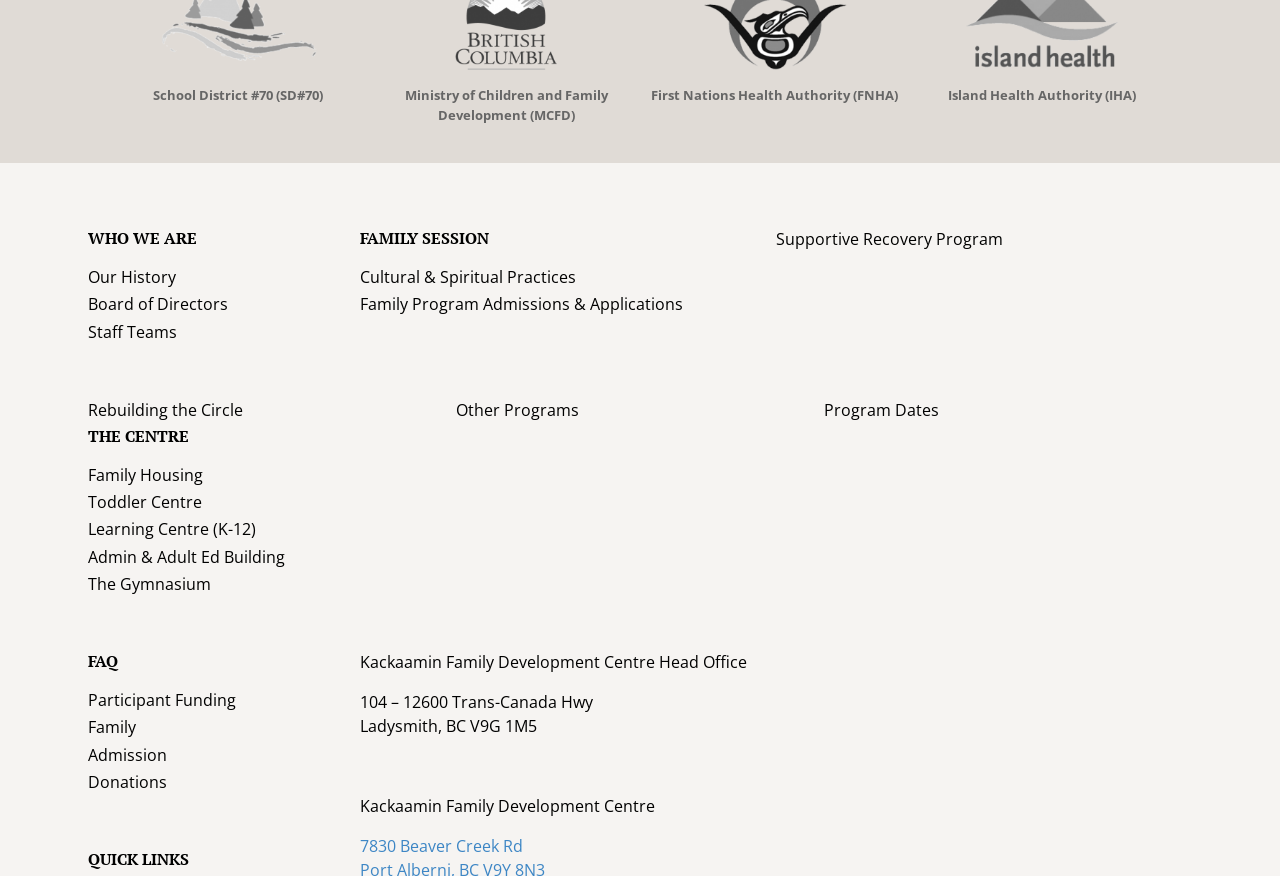Carefully examine the image and provide an in-depth answer to the question: What is the address of the head office?

I found the answer by looking at the static text elements at the bottom of the webpage, which contain the address of the head office.